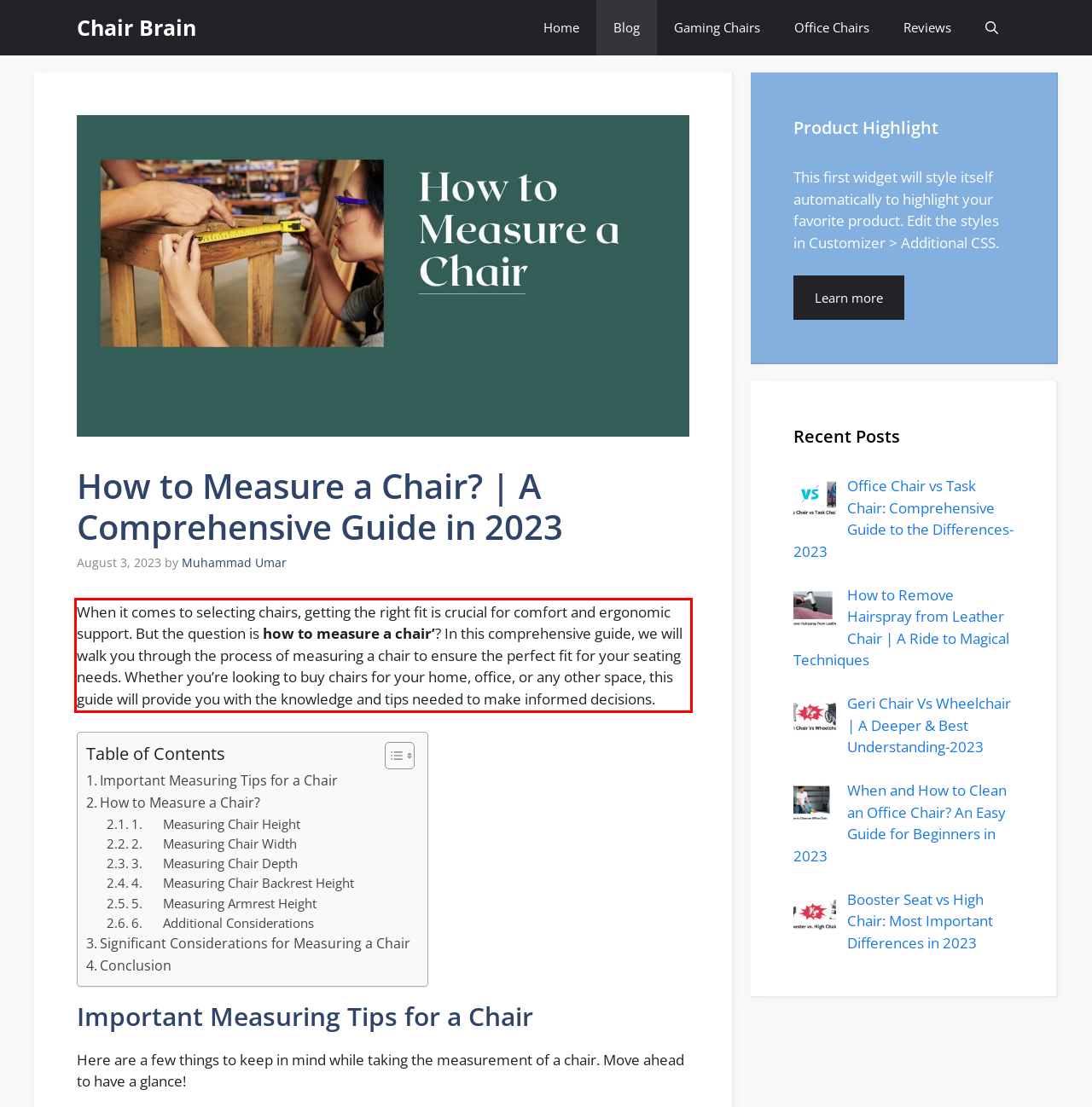Using the provided screenshot of a webpage, recognize the text inside the red rectangle bounding box by performing OCR.

When it comes to selecting chairs, getting the right fit is crucial for comfort and ergonomic support. But the question is how to measure a chair’? In this comprehensive guide, we will walk you through the process of measuring a chair to ensure the perfect fit for your seating needs. Whether you’re looking to buy chairs for your home, office, or any other space, this guide will provide you with the knowledge and tips needed to make informed decisions.